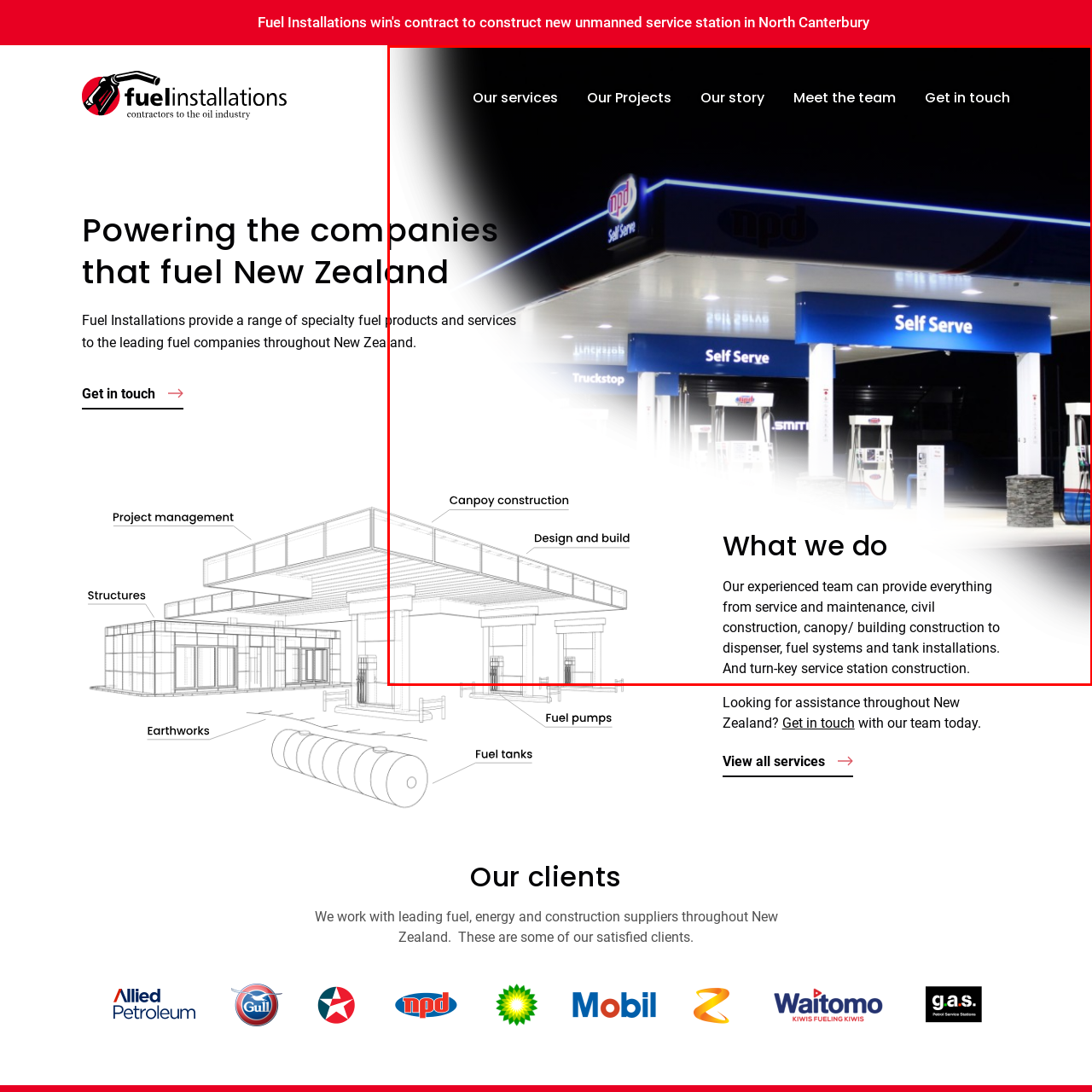Focus on the highlighted area in red, What is the focus of the fuel station design? Answer using a single word or phrase.

Convenience for customers